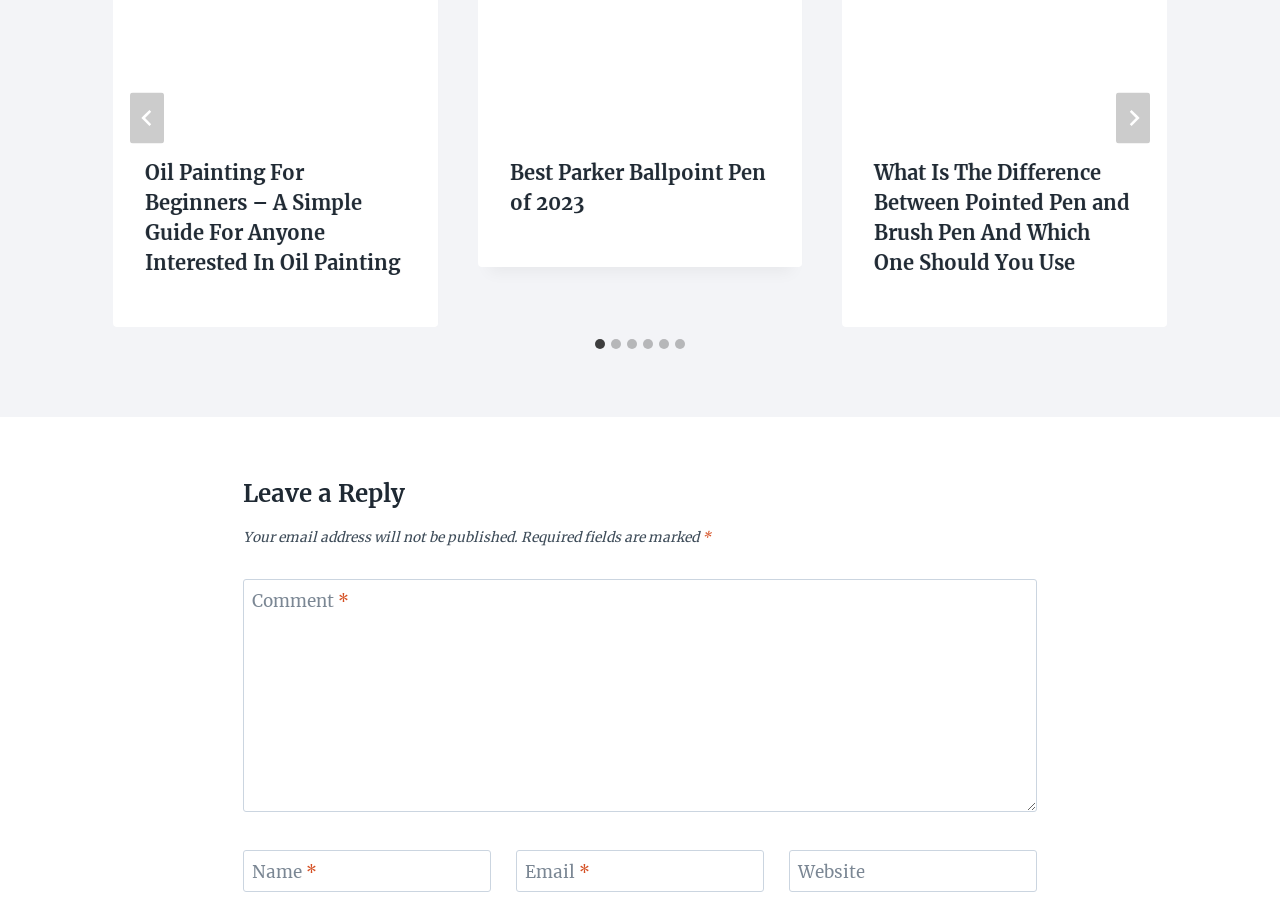Using the details in the image, give a detailed response to the question below:
What is the required information to leave a reply?

The form at the bottom of the webpage requires users to fill in their name, email address, and a comment in order to leave a reply. These fields are marked as required.